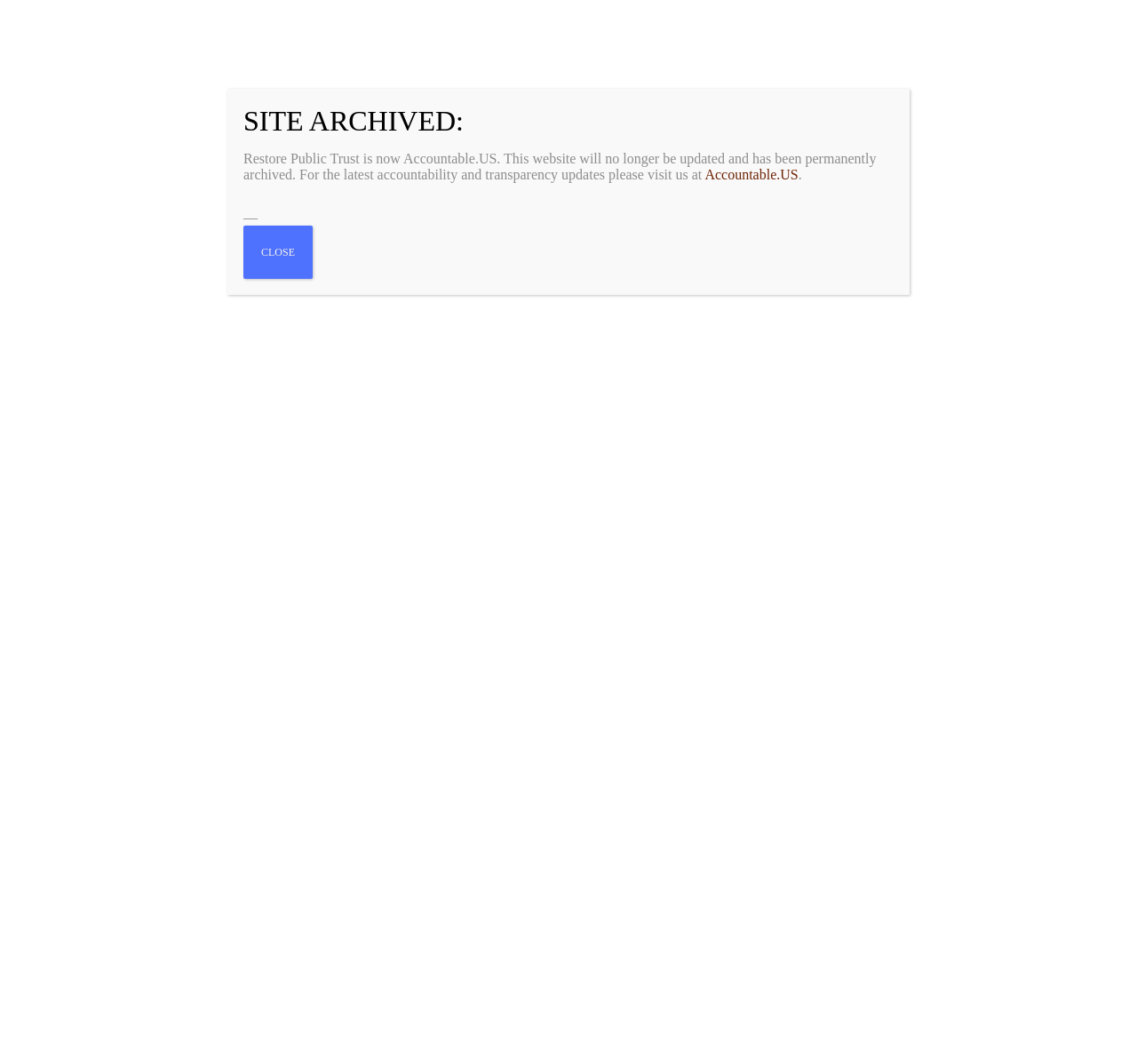What is the purpose of the website?
Please answer the question with a detailed and comprehensive explanation.

The purpose of the website can be inferred from the static text 'Restore Public Trust is now Accountable.US. This website will no longer be updated and has been permanently archived. For the latest accountability and transparency updates please visit us at...' which suggests that the website is focused on providing information and updates on accountability and transparency.